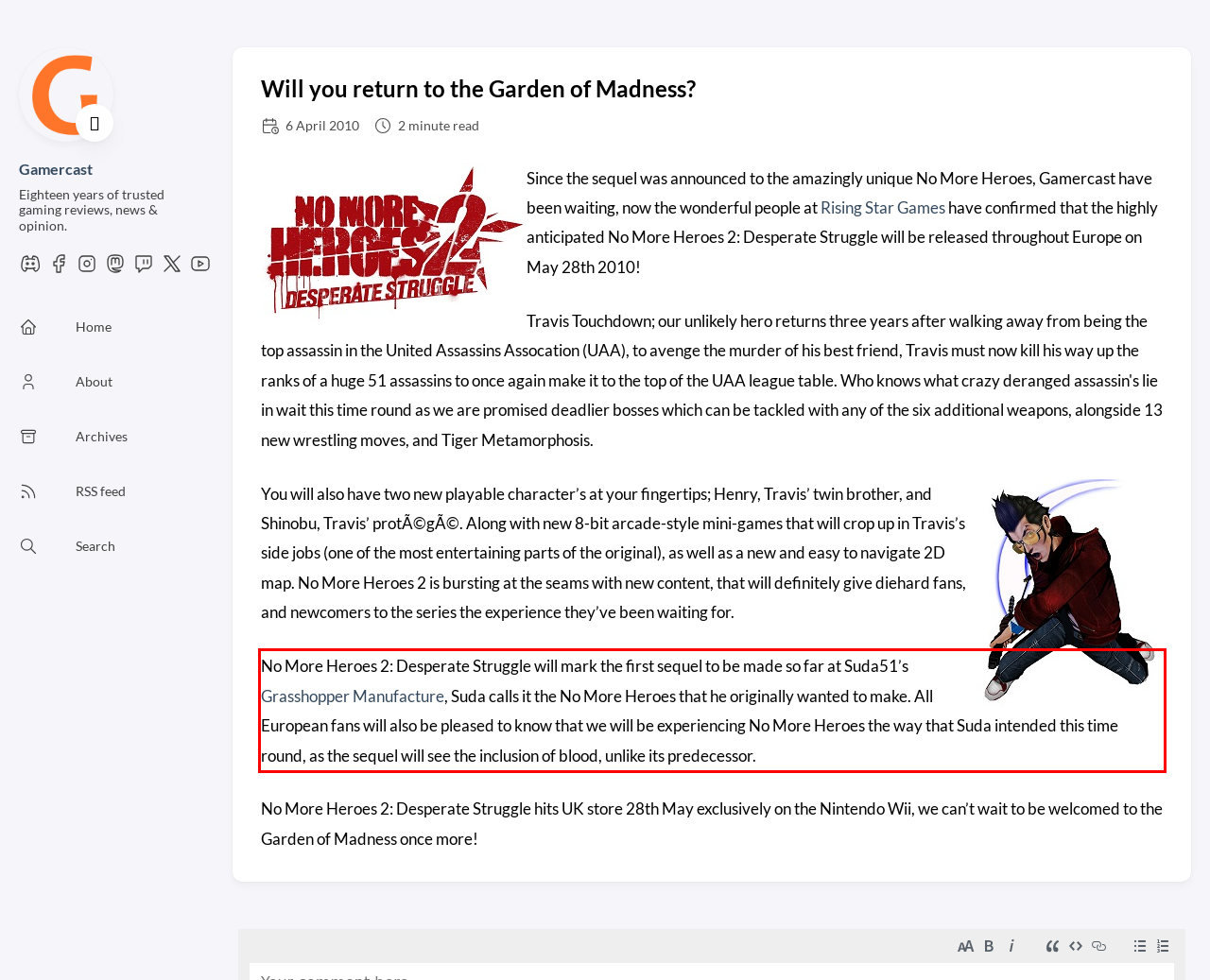Using the provided webpage screenshot, recognize the text content in the area marked by the red bounding box.

No More Heroes 2: Desperate Struggle will mark the first sequel to be made so far at Suda51’s Grasshopper Manufacture, Suda calls it the No More Heroes that he originally wanted to make. All European fans will also be pleased to know that we will be experiencing No More Heroes the way that Suda intended this time round, as the sequel will see the inclusion of blood, unlike its predecessor.